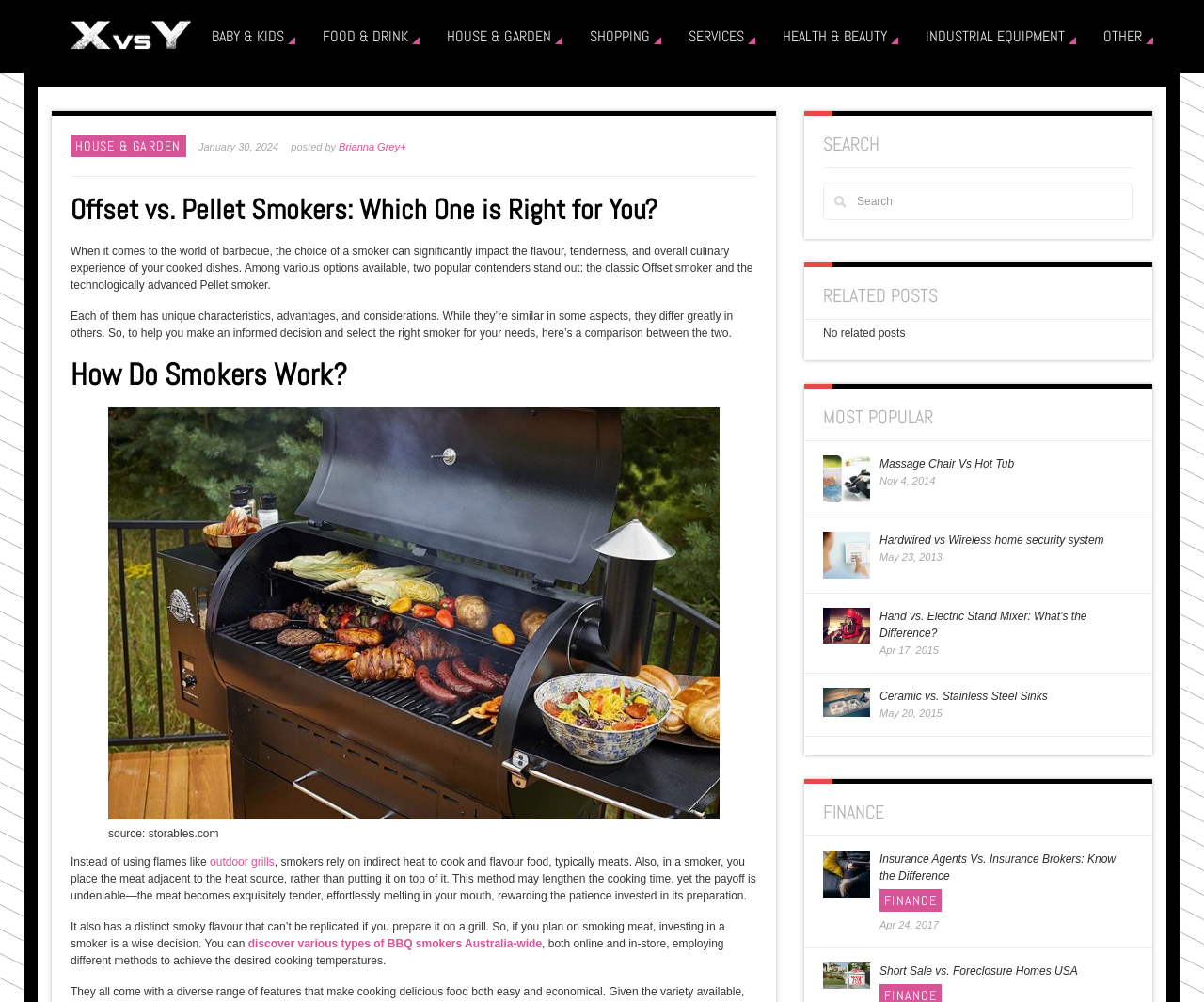Identify the bounding box for the given UI element using the description provided. Coordinates should be in the format (top-left x, top-left y, bottom-right x, bottom-right y) and must be between 0 and 1. Here is the description: Ceramic vs. Stainless Steel Sinks

[0.73, 0.686, 0.87, 0.703]